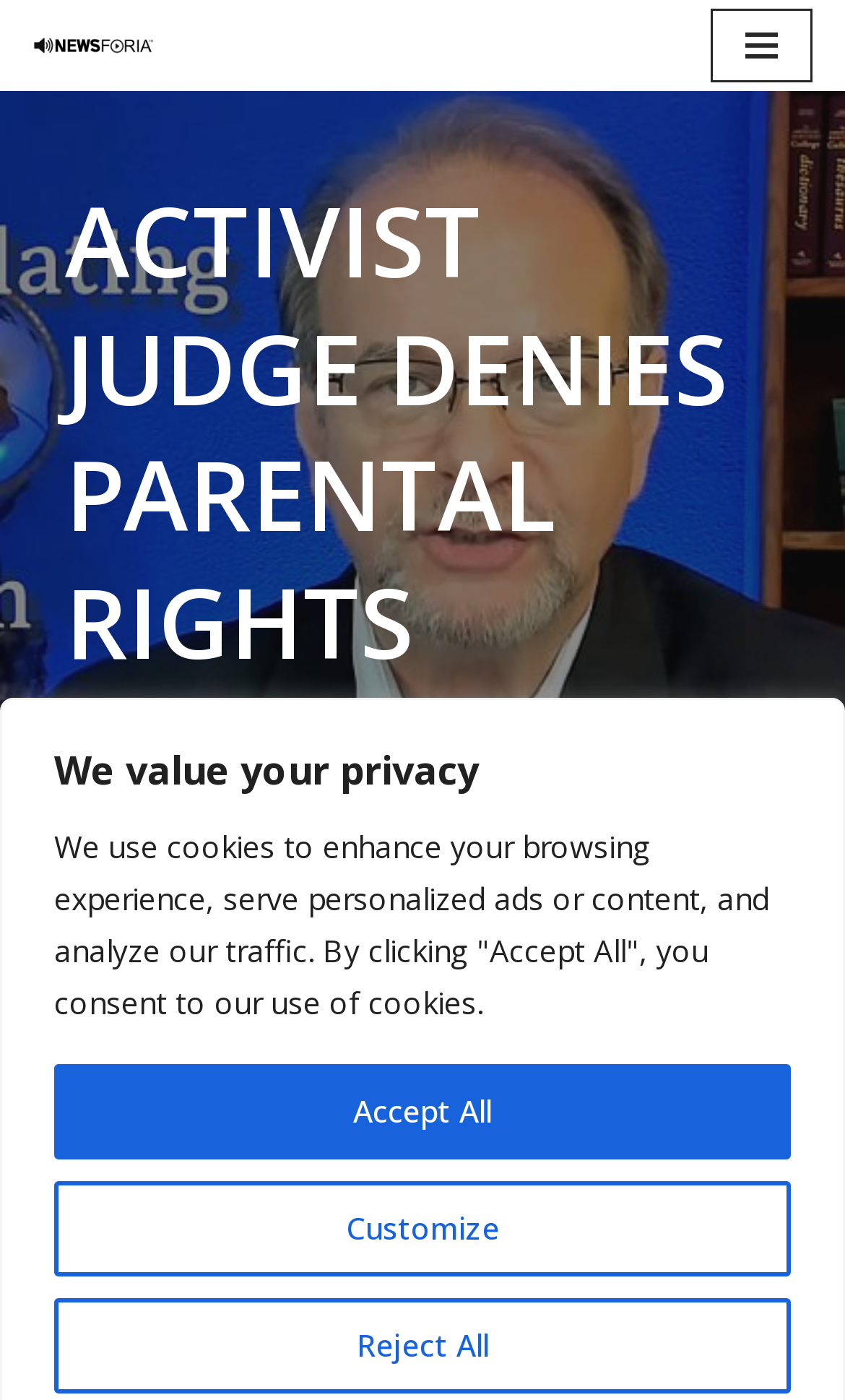Is there a navigation menu on the webpage?
Give a detailed explanation using the information visible in the image.

I found the navigation menu by looking at the button element at the top-right corner of the webpage, which is labeled 'Navigation Menu'.